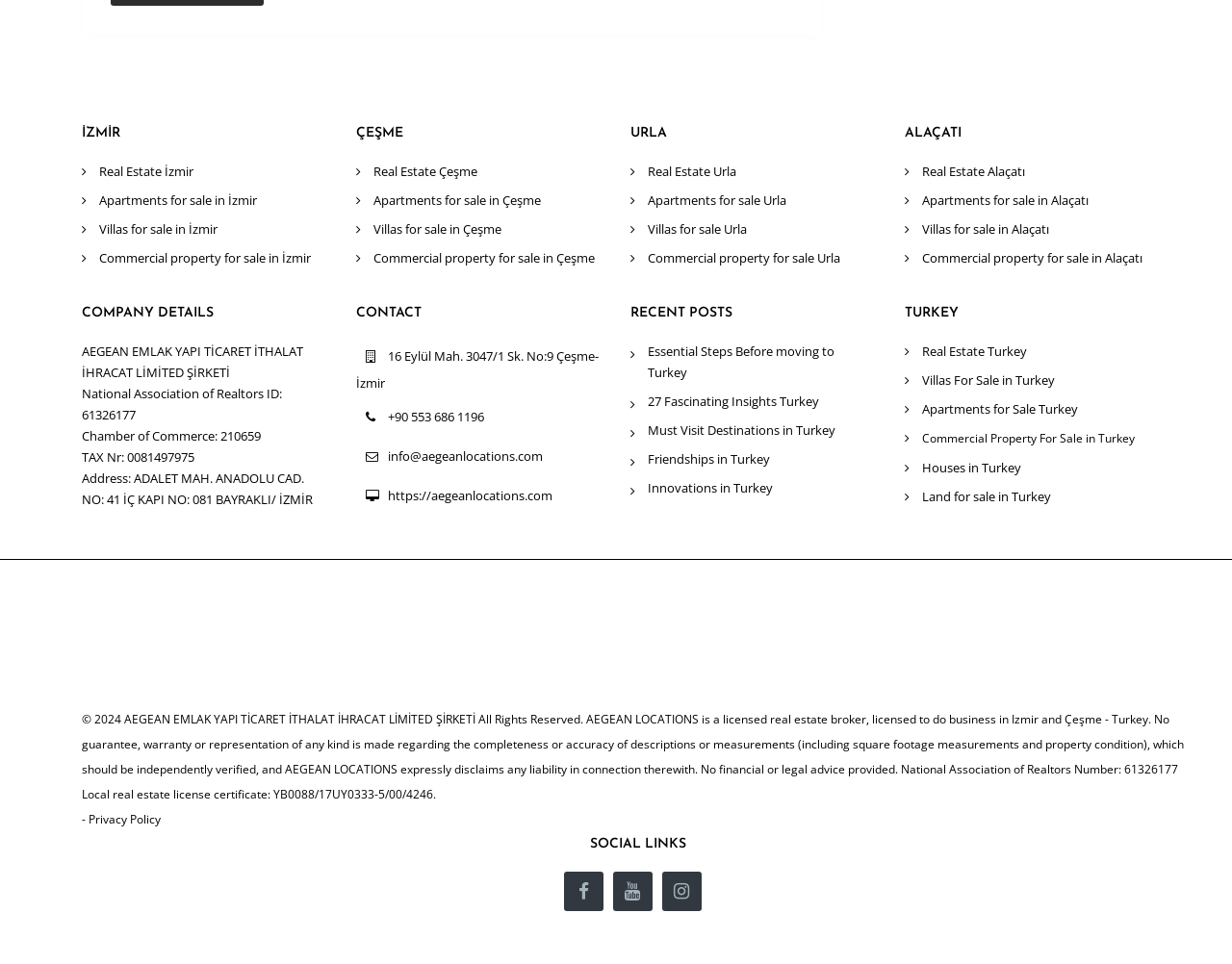How many regions are listed for real estate?
Refer to the image and provide a detailed answer to the question.

I counted the number of regions listed for real estate by looking at the headings 'İZMİR', 'ÇEŞME', 'URLA', 'ALAÇATI', and 'TURKEY', which all have links to real estate properties.